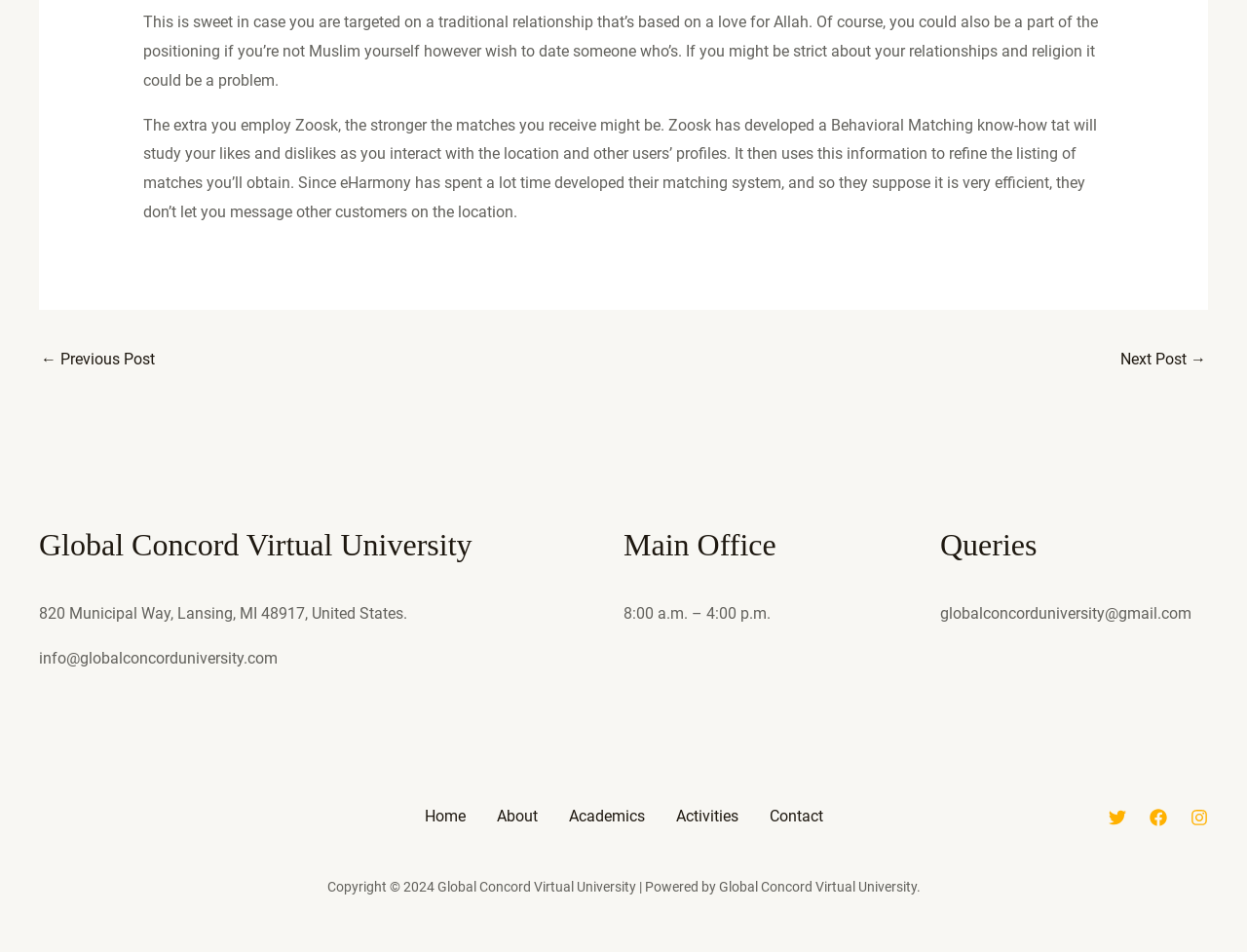Determine the bounding box coordinates for the element that should be clicked to follow this instruction: "Click the '← Previous Post' link". The coordinates should be given as four float numbers between 0 and 1, in the format [left, top, right, bottom].

[0.033, 0.36, 0.124, 0.398]